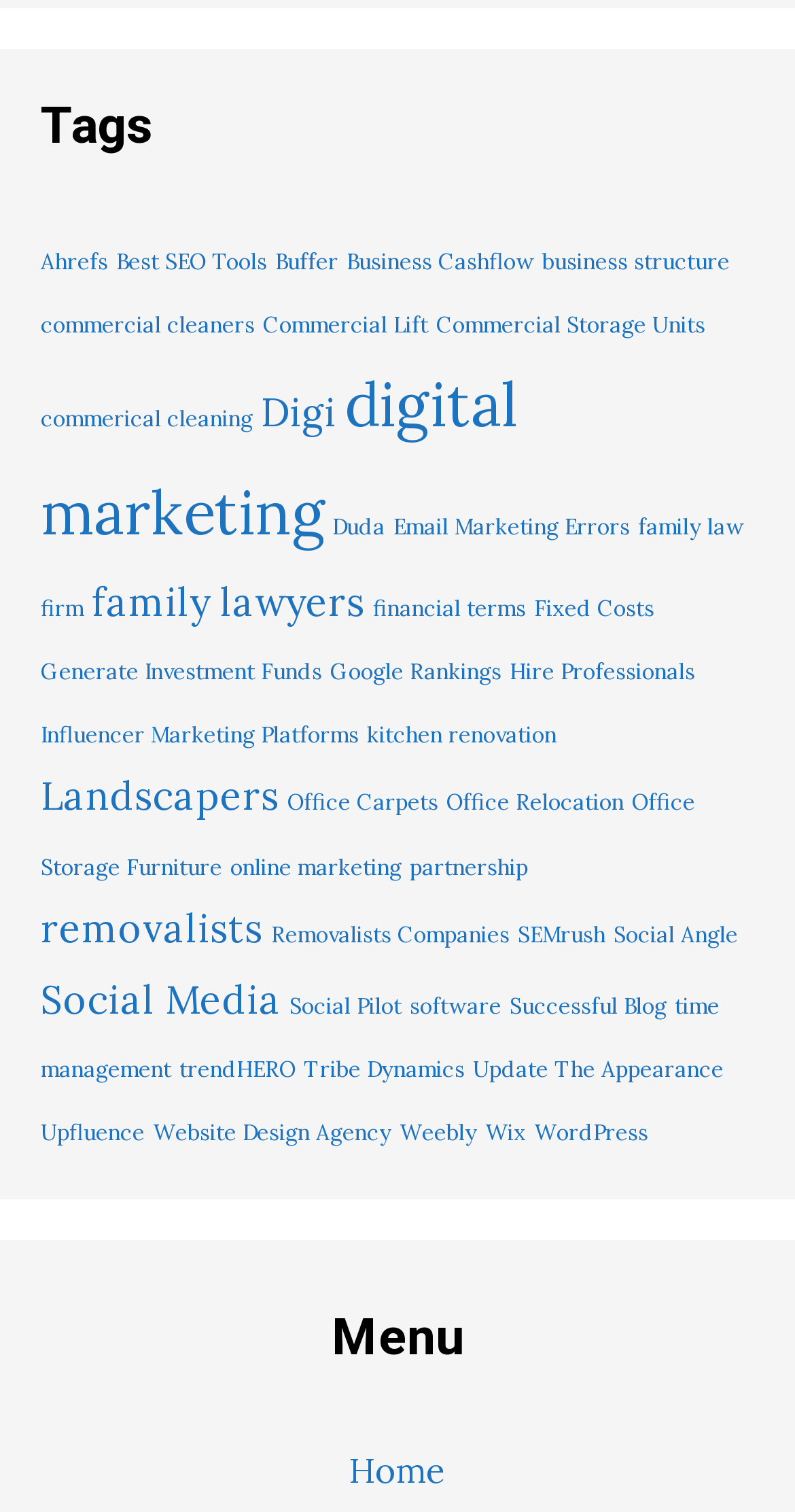Using a single word or phrase, answer the following question: 
What is the category of 'Weebly'?

Website Design Agency